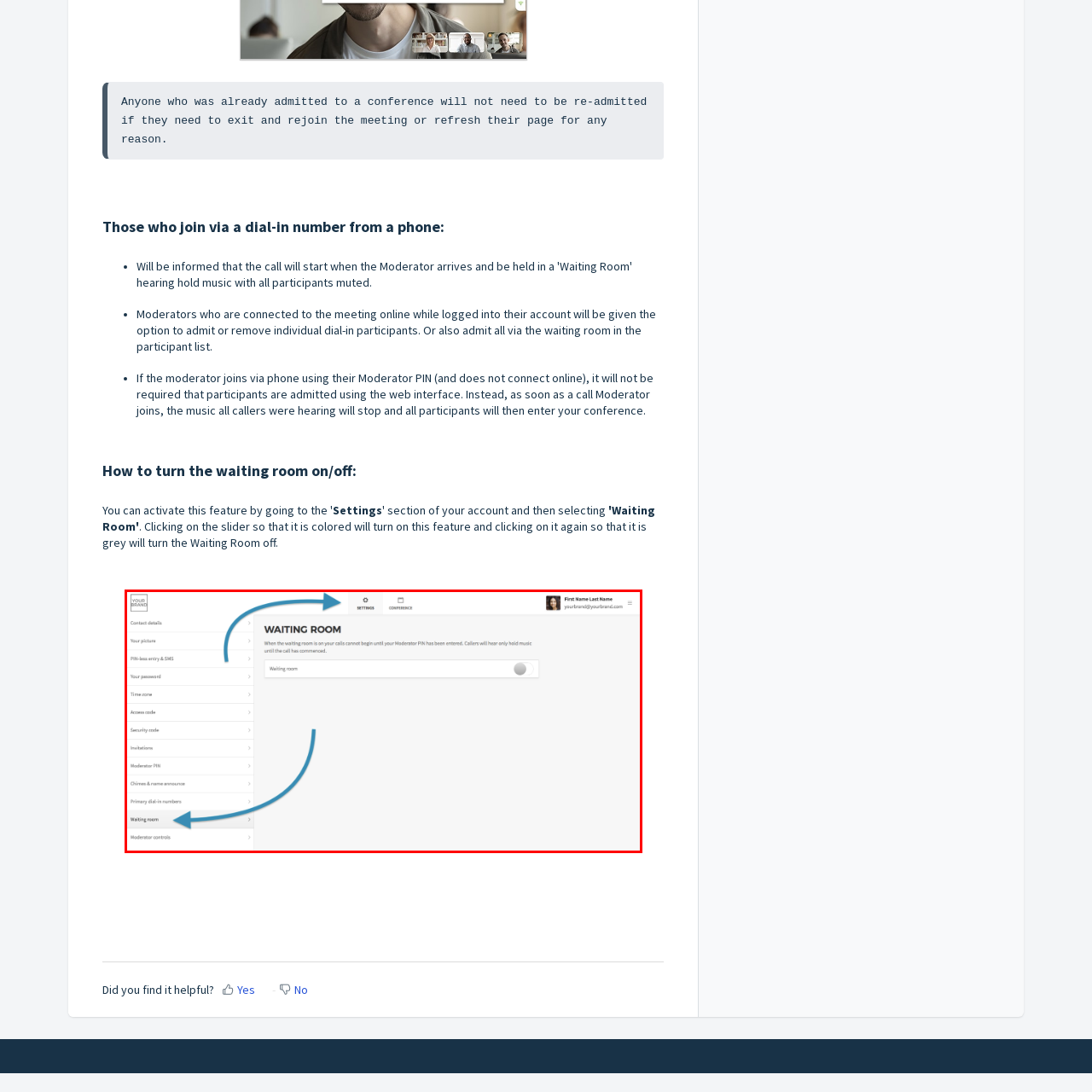What is the purpose of the arrows in the interface?
Look at the area highlighted by the red bounding box and answer the question in detail, drawing from the specifics shown in the image.

The arrows in the interface are visual cues that guide the user on how to navigate the Waiting Room feature effectively. They point to key components of the interface, helping the user to understand how to use the feature and its various elements.